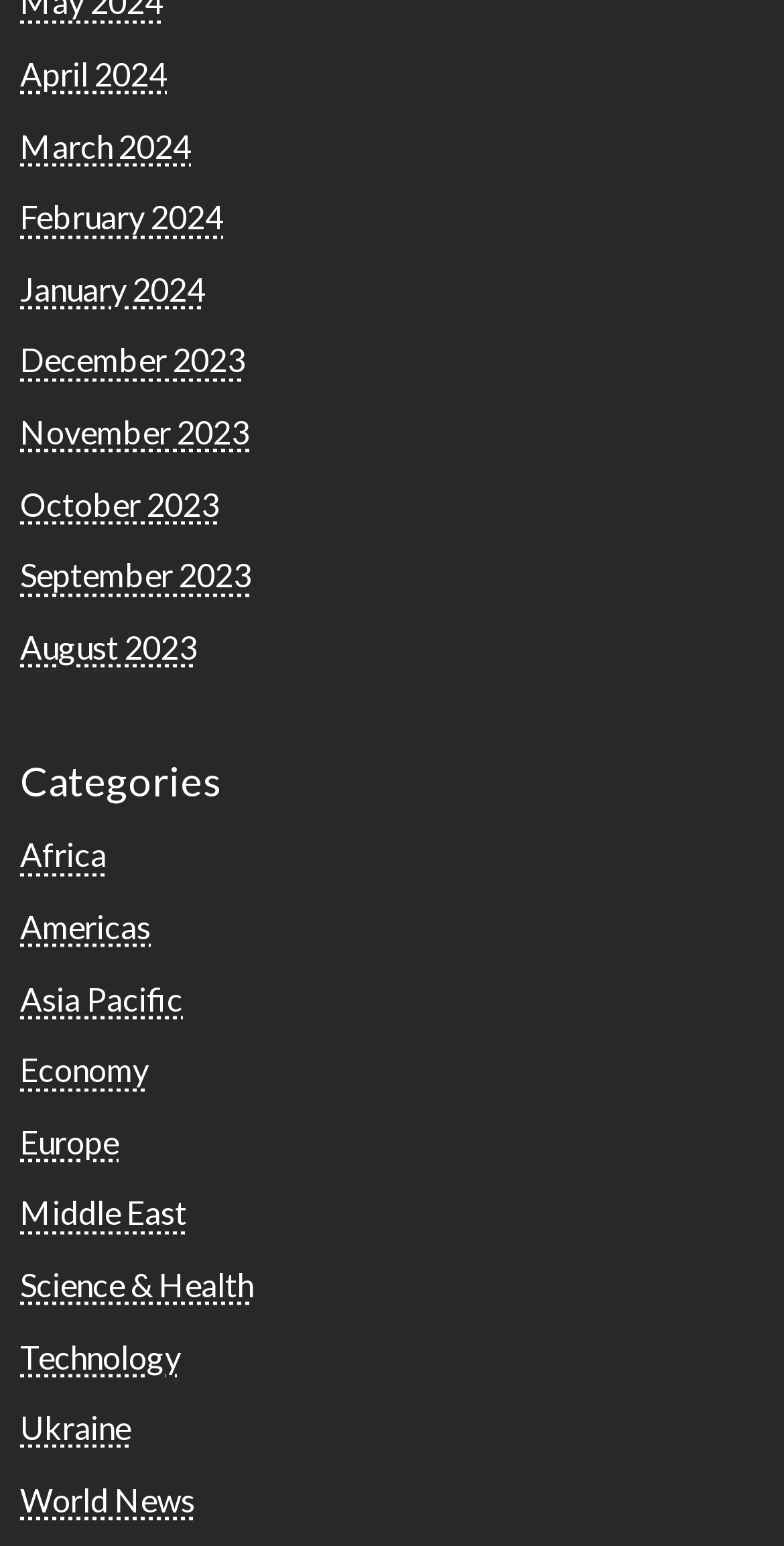Examine the screenshot and answer the question in as much detail as possible: What is the most recent month listed?

The webpage has a list of months, and the most recent one is April 2024, which is at the top of the list.